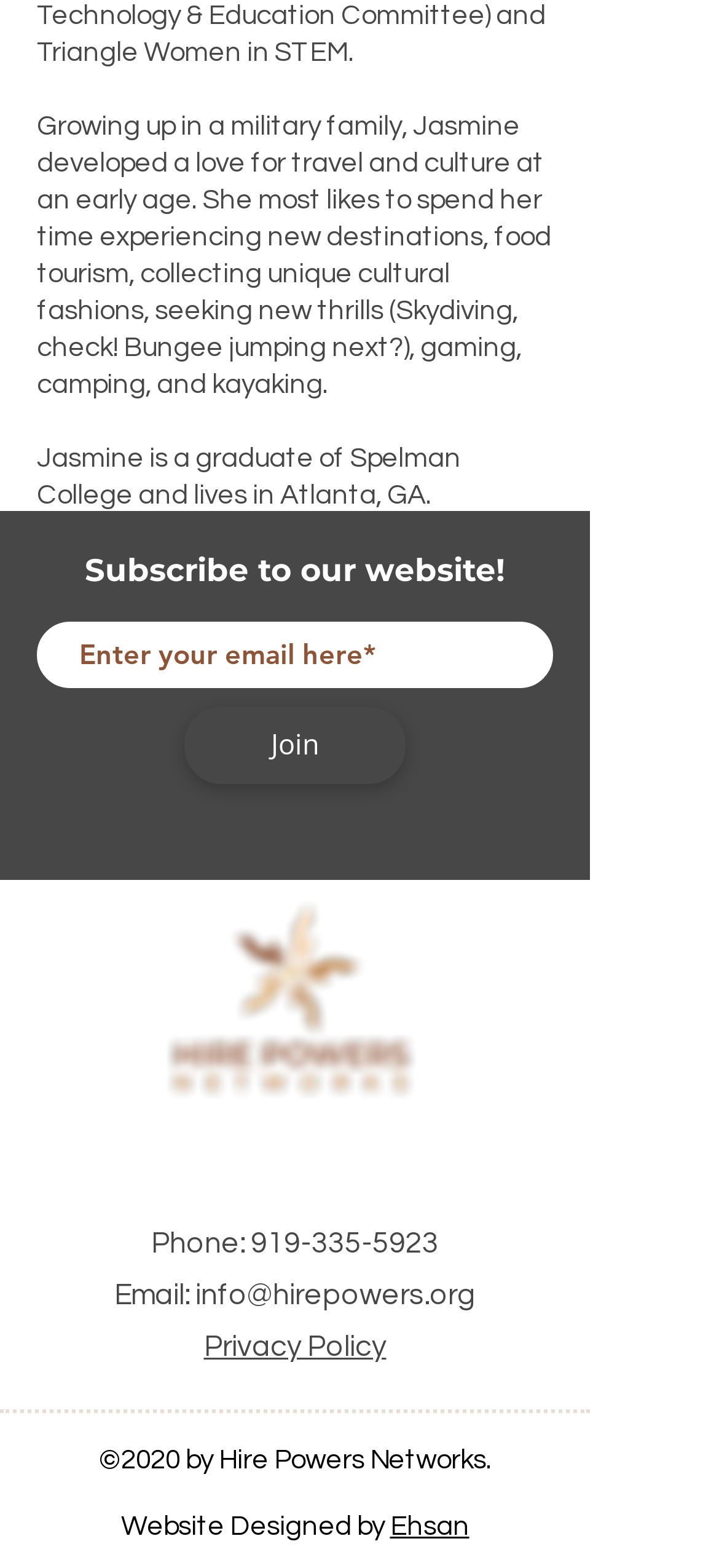Please determine the bounding box coordinates of the element to click on in order to accomplish the following task: "Enter email address". Ensure the coordinates are four float numbers ranging from 0 to 1, i.e., [left, top, right, bottom].

[0.051, 0.396, 0.769, 0.439]